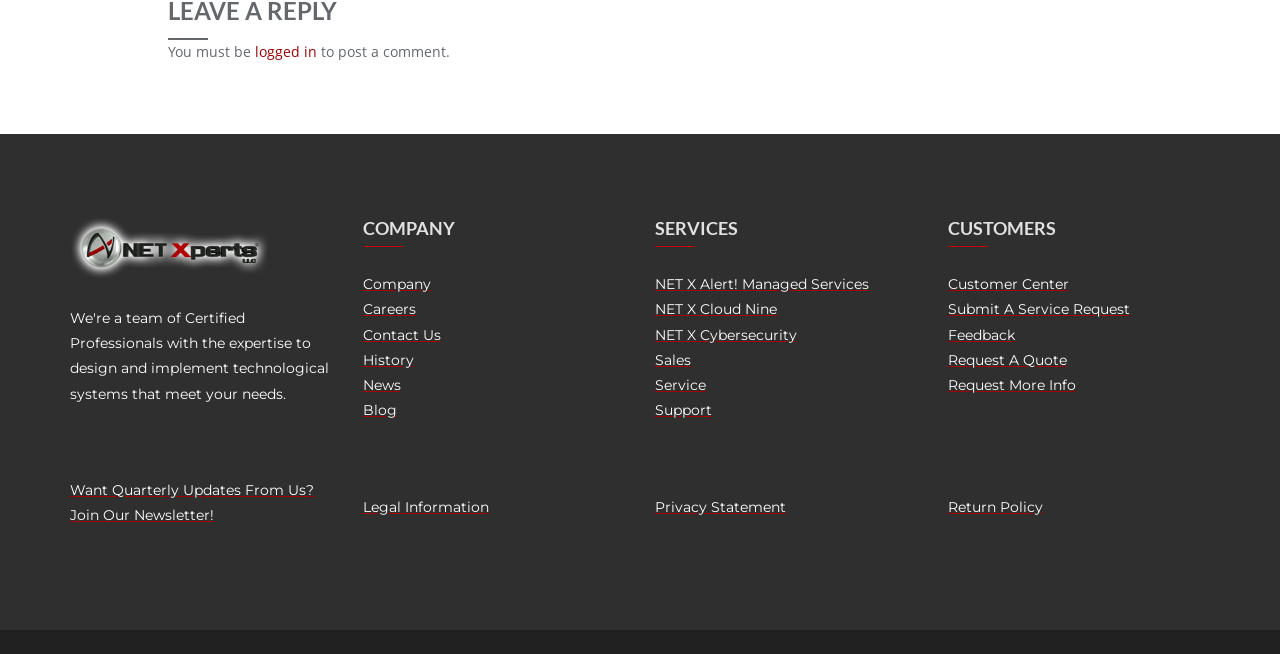Can you specify the bounding box coordinates for the region that should be clicked to fulfill this instruction: "join the newsletter".

[0.055, 0.736, 0.245, 0.802]